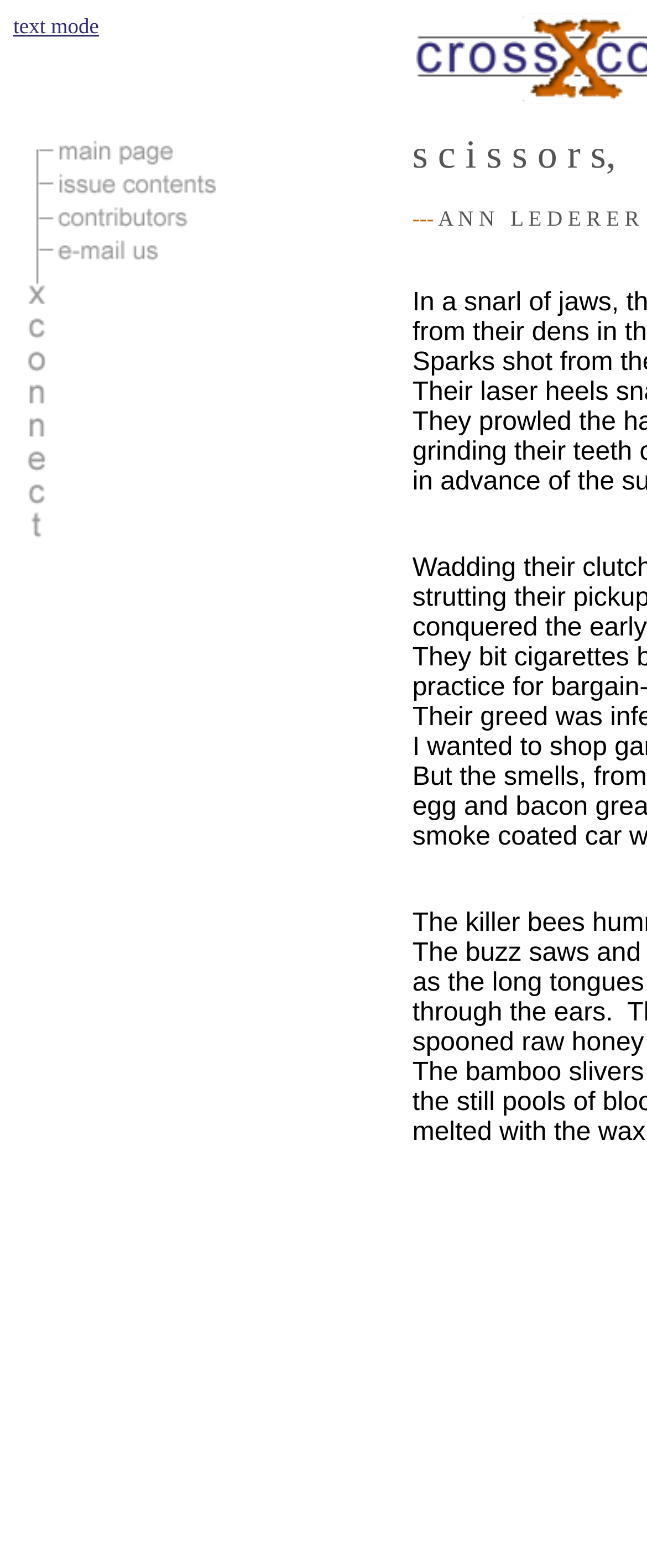Is there an image associated with each menu item?
Please use the visual content to give a single word or phrase answer.

Yes